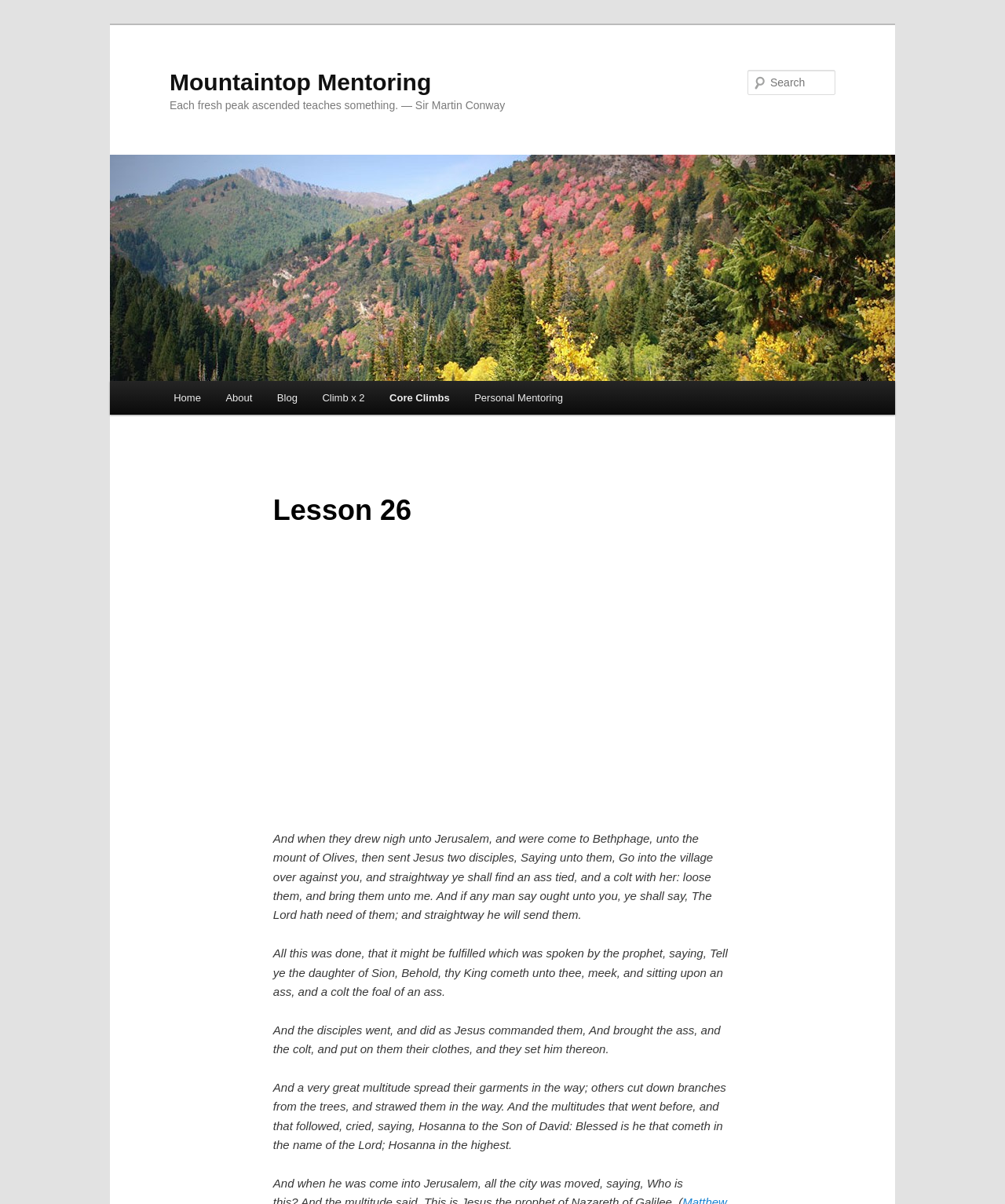Carefully examine the image and provide an in-depth answer to the question: What is the main menu of the website?

The main menu of the website is located at the top left corner of the webpage, and it includes links to various sections such as Home, About, Blog, Climb x 2, Core Climbs, and Personal Mentoring. This menu provides users with a way to navigate to different parts of the website.